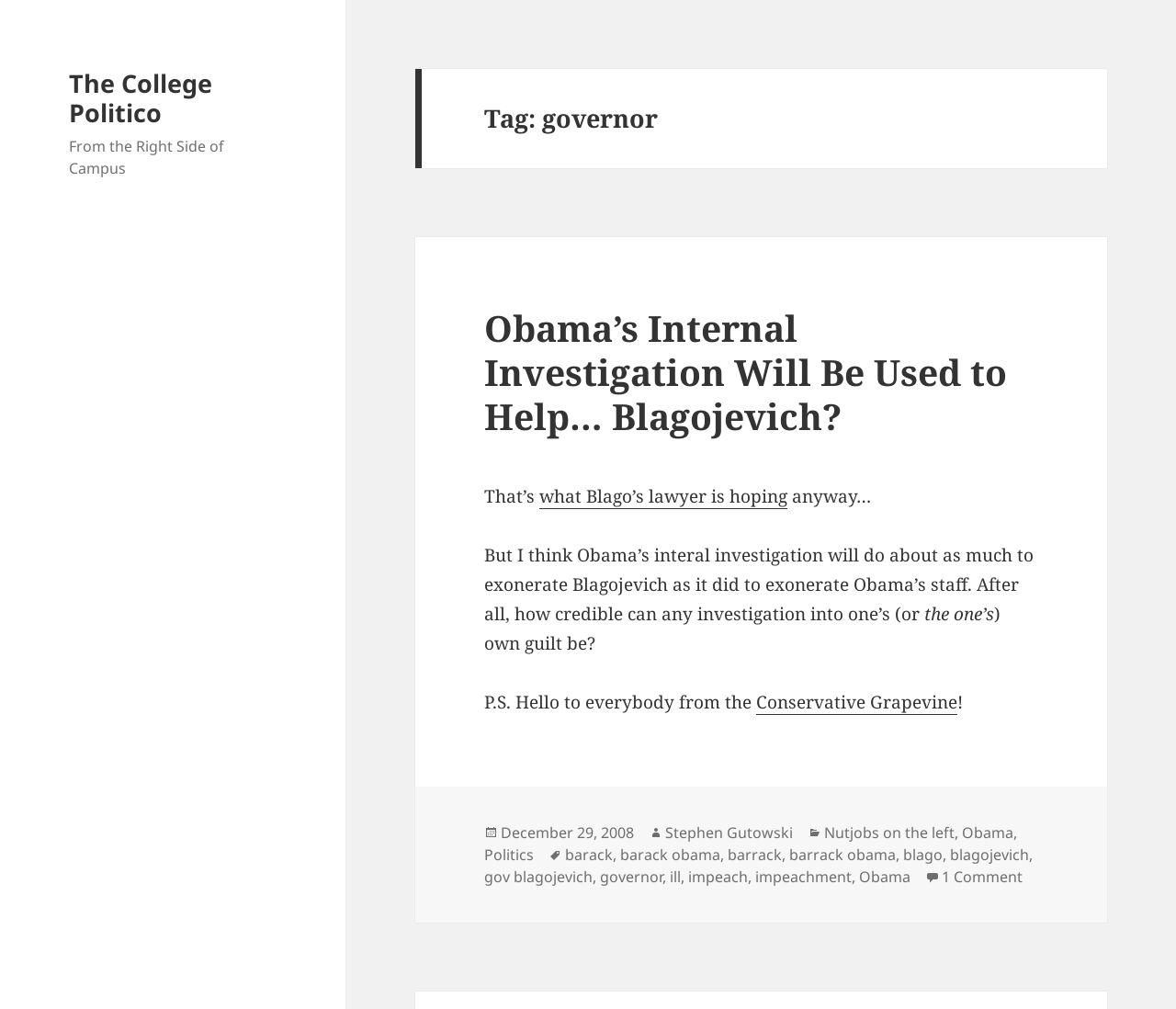Please indicate the bounding box coordinates of the element's region to be clicked to achieve the instruction: "Read the comments on the article". Provide the coordinates as four float numbers between 0 and 1, i.e., [left, top, right, bottom].

[0.801, 0.859, 0.87, 0.88]